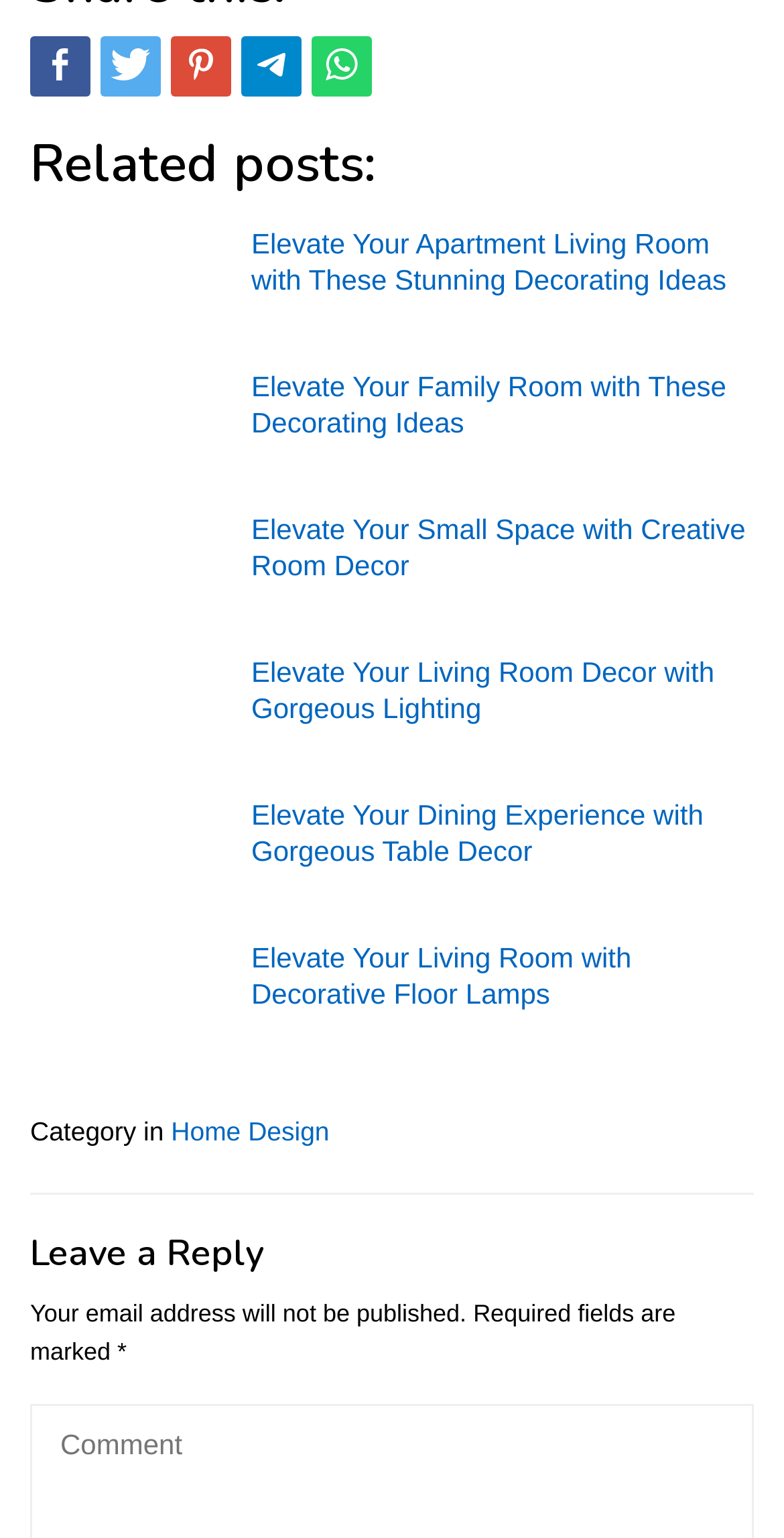What is the position of the 'Tweet this' link on the webpage?
Please provide a single word or phrase in response based on the screenshot.

Above the 'Related posts:' heading